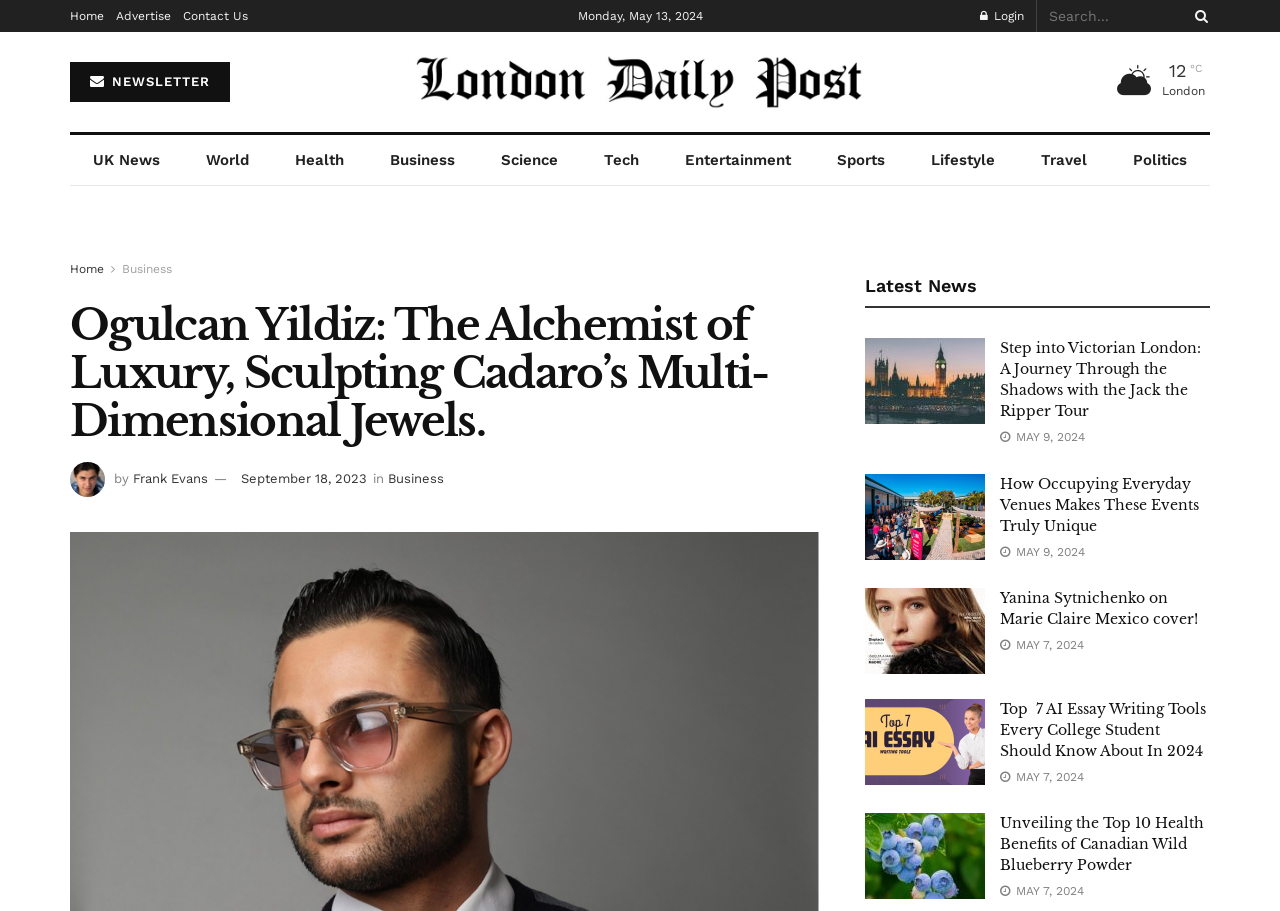Extract the text of the main heading from the webpage.

Ogulcan Yildiz: The Alchemist of Luxury, Sculpting Cadaro’s Multi-Dimensional Jewels.